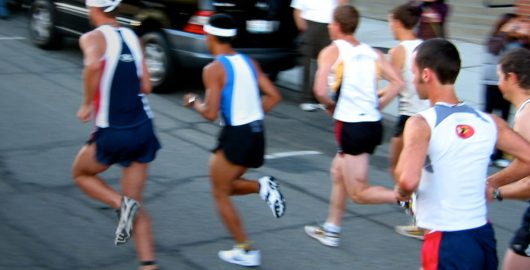Break down the image and describe every detail you can observe.

The image captures a dynamic scene of several male runners in the midst of a race. They are seen sprinting along a city street, with the pavement beneath them and blurred surroundings indicating their speed. Each runner is dressed in athletic gear, featuring a variety of tank tops and shorts, displaying different colors and team logos. Some runners are wearing running shoes with distinctive designs, aiding their performance. The background includes some parked vehicles and spectators, contributing to the lively atmosphere of the event. This image reflects the excitement and competitive spirit of an organized running event, likely a race or fun run, emphasizing themes of fitness and community engagement.